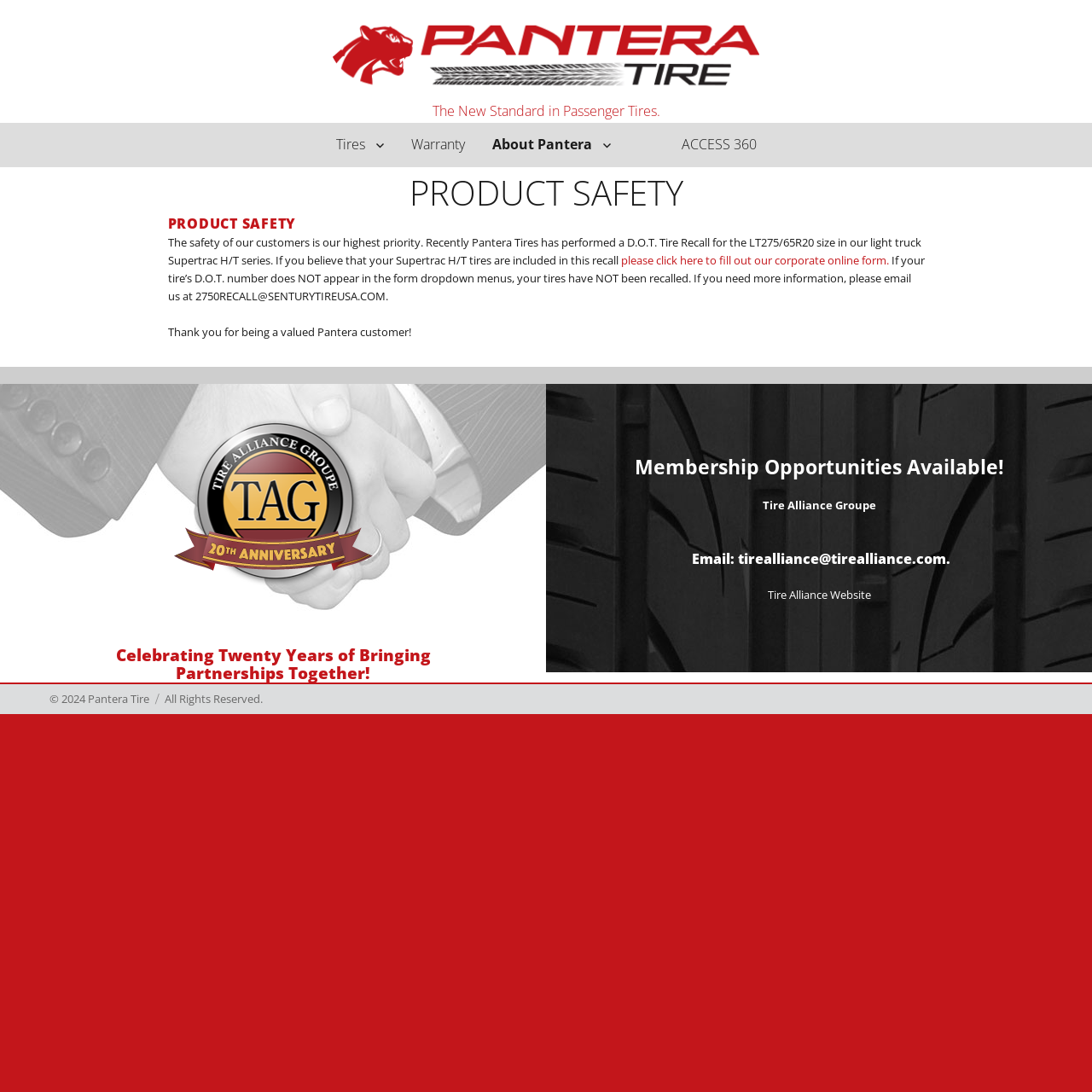Respond to the question below with a concise word or phrase:
What is the purpose of the webpage?

Product Safety